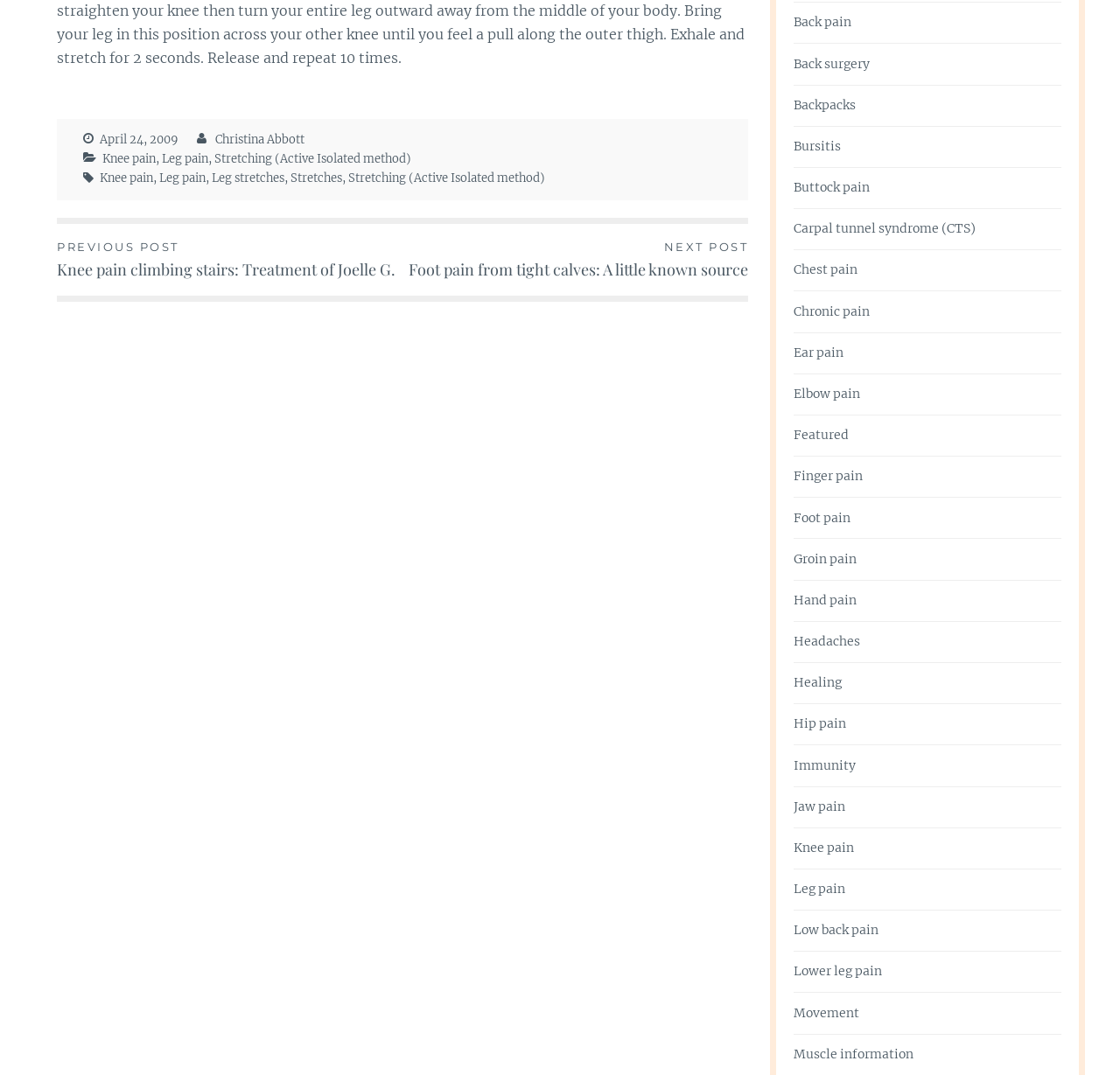Locate the bounding box of the UI element described by: "Carpal tunnel syndrome (CTS)" in the given webpage screenshot.

[0.709, 0.205, 0.871, 0.222]